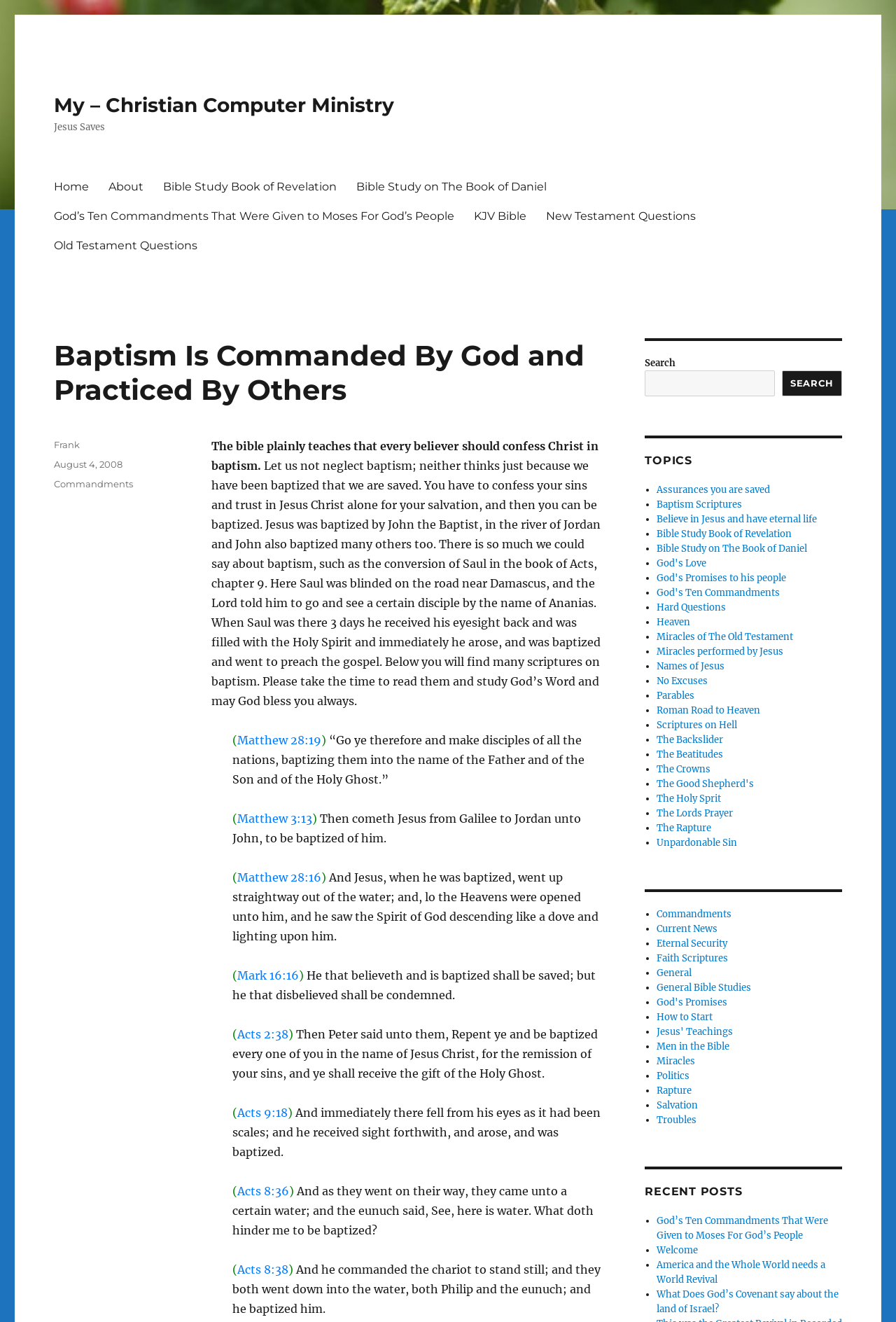What is the name of the book being studied in one of the topics?
Use the information from the image to give a detailed answer to the question.

One of the topics listed under 'TOPICS' is 'Bible Study Book of Revelation', which suggests that the book being studied is the Book of Revelation from the Bible.